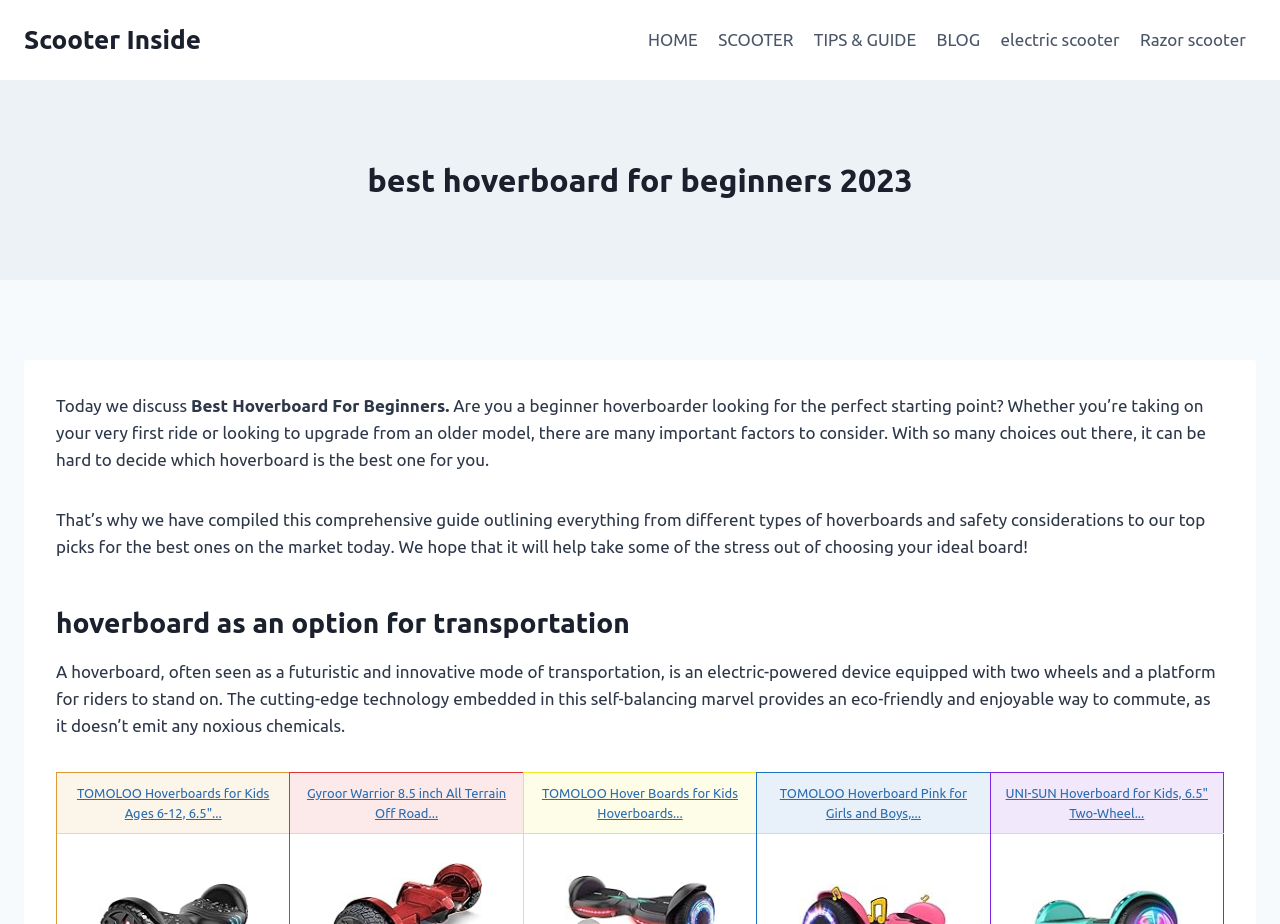For the following element description, predict the bounding box coordinates in the format (top-left x, top-left y, bottom-right x, bottom-right y). All values should be floating point numbers between 0 and 1. Description: parent_node: Search name="s"

None